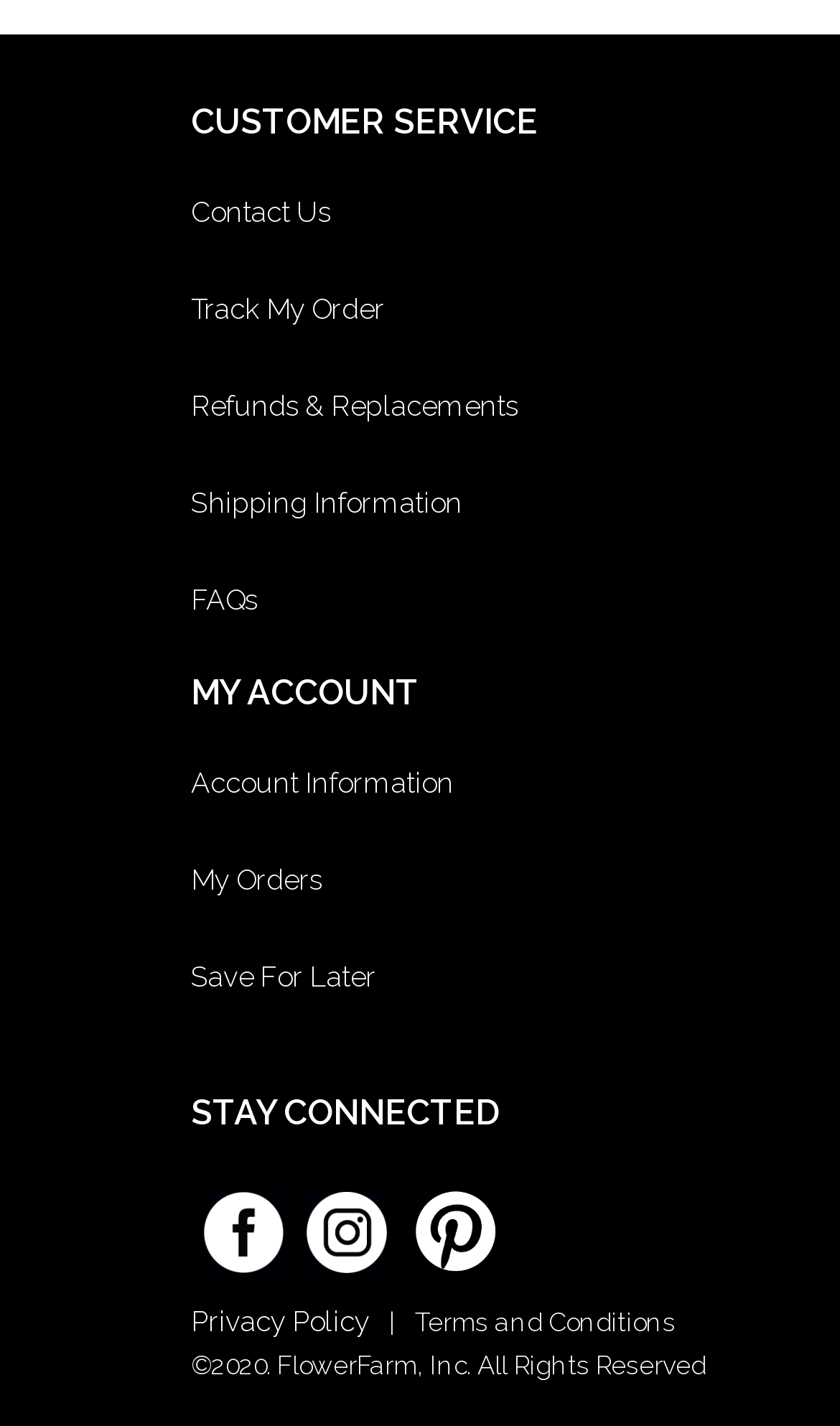Could you indicate the bounding box coordinates of the region to click in order to complete this instruction: "Track my order".

[0.227, 0.206, 0.851, 0.228]